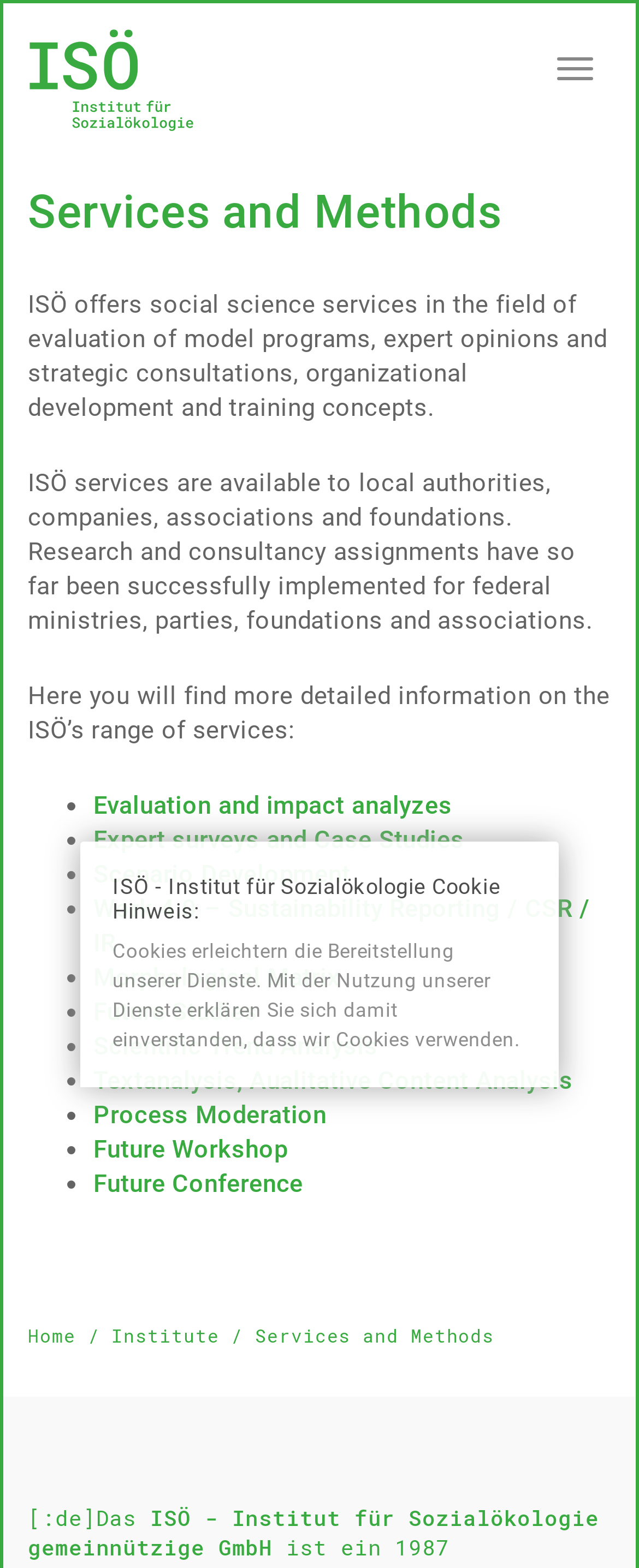Determine the bounding box coordinates of the clickable region to follow the instruction: "Learn more about 'ISÖ Logo'".

[0.046, 0.019, 0.303, 0.084]